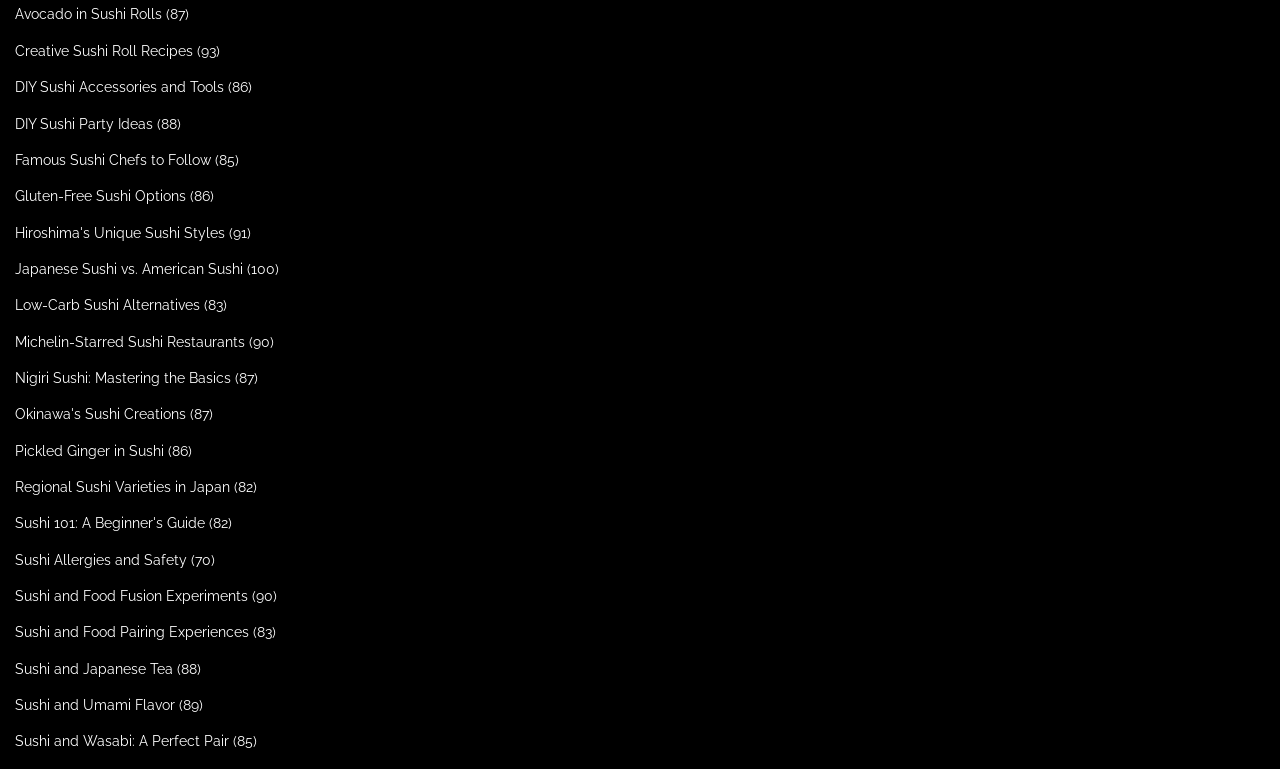From the webpage screenshot, predict the bounding box of the UI element that matches this description: "Gluten-Free Sushi Options".

[0.012, 0.245, 0.145, 0.266]